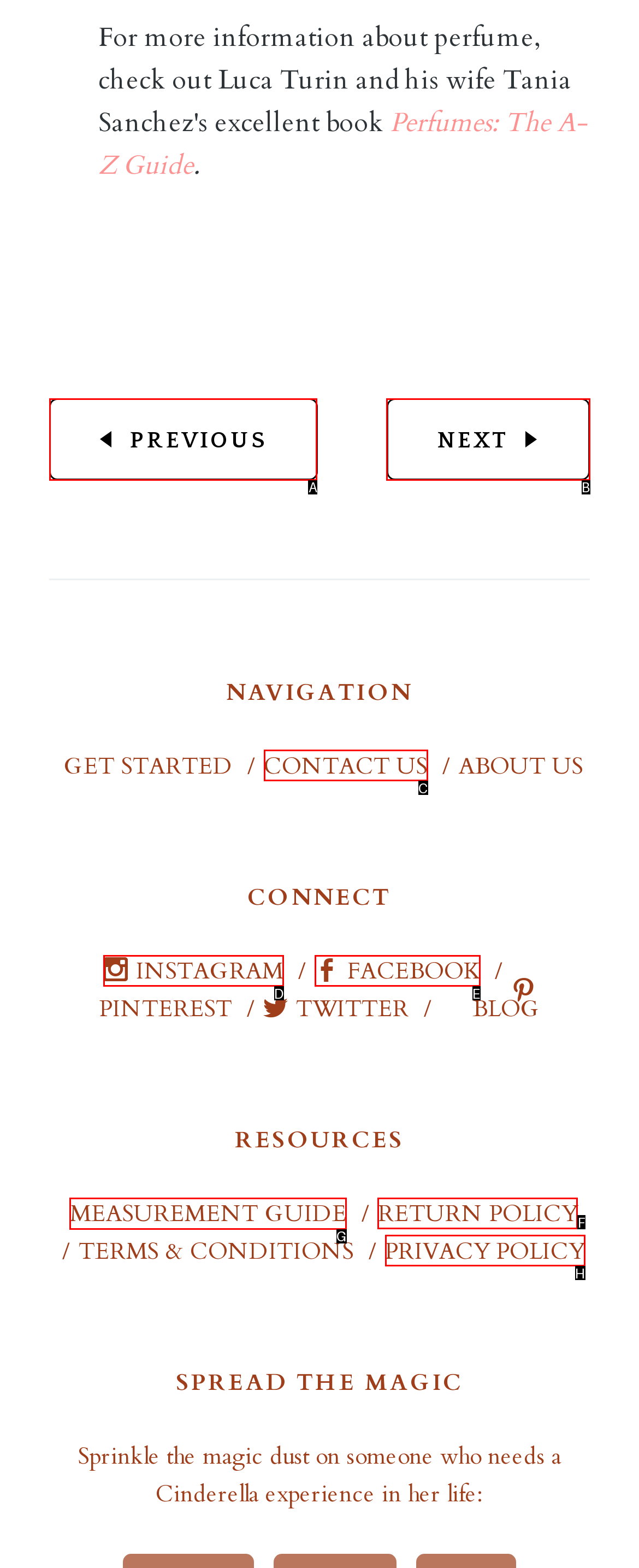Select the letter of the element you need to click to complete this task: Read the measurement guide
Answer using the letter from the specified choices.

G